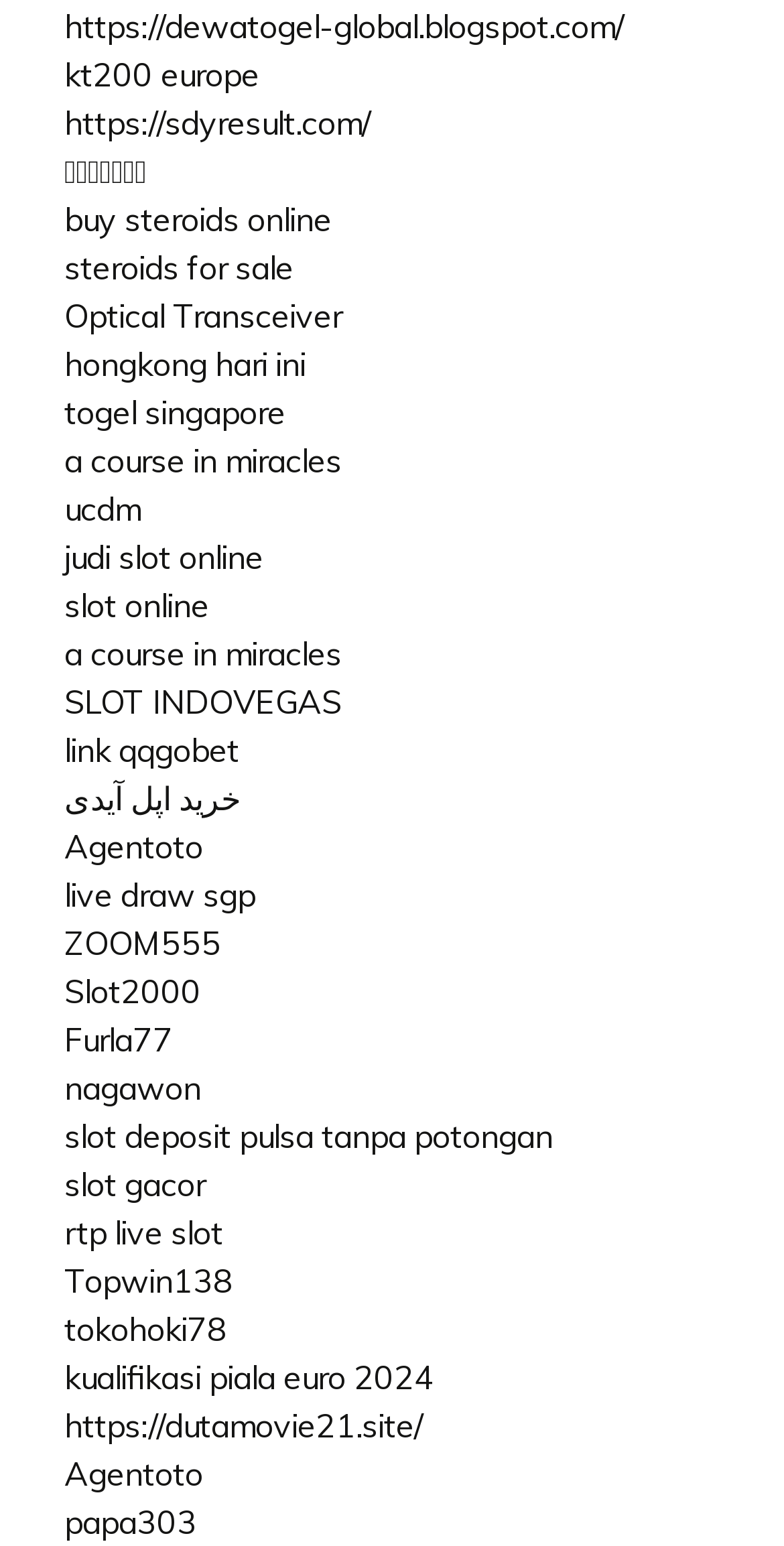Provide the bounding box coordinates of the area you need to click to execute the following instruction: "buy steroids online".

[0.082, 0.128, 0.423, 0.154]